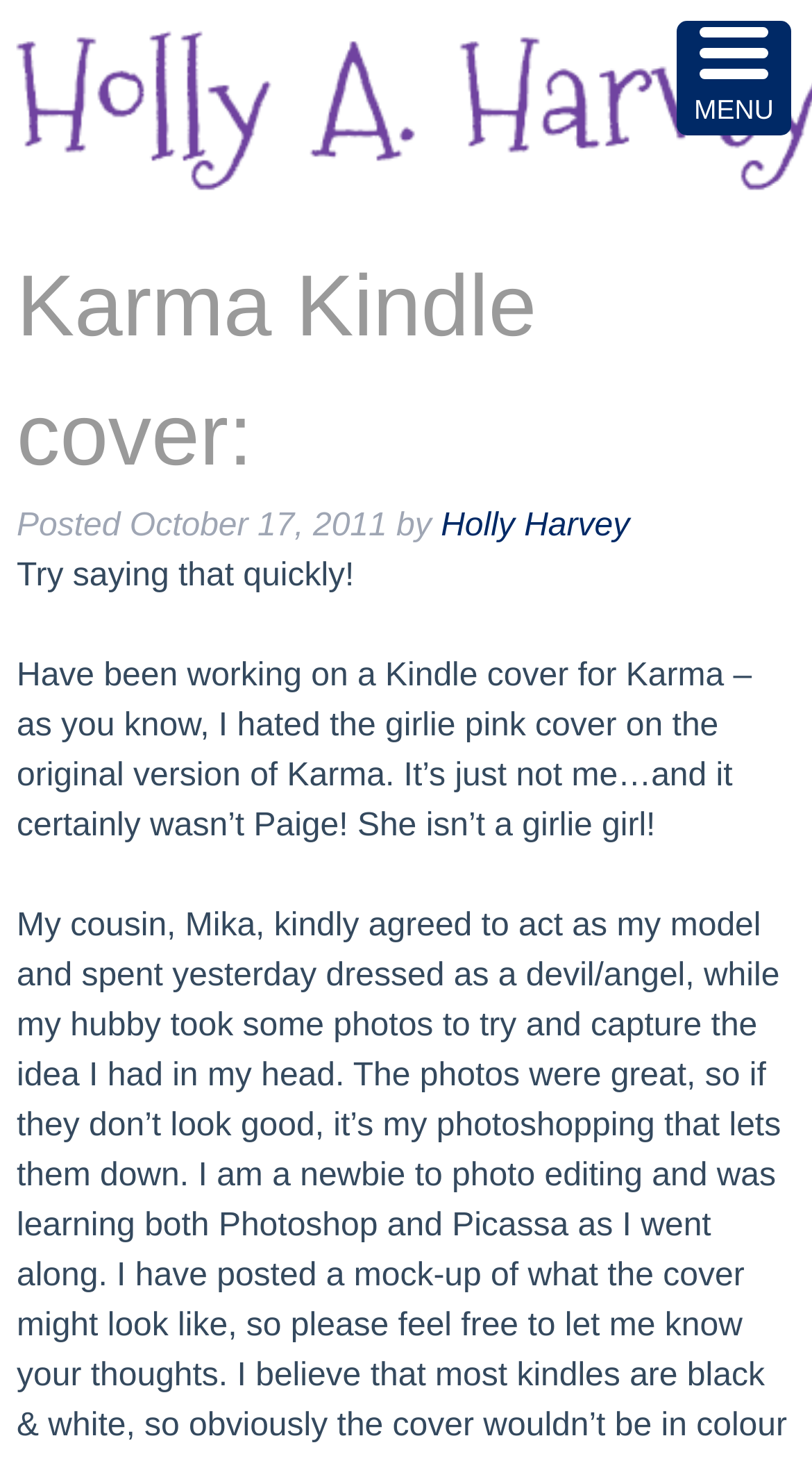What is the date of the post?
Craft a detailed and extensive response to the question.

The date of the post can be found in the time element which is located below the header 'Karma Kindle cover:' and next to the text 'Posted'.